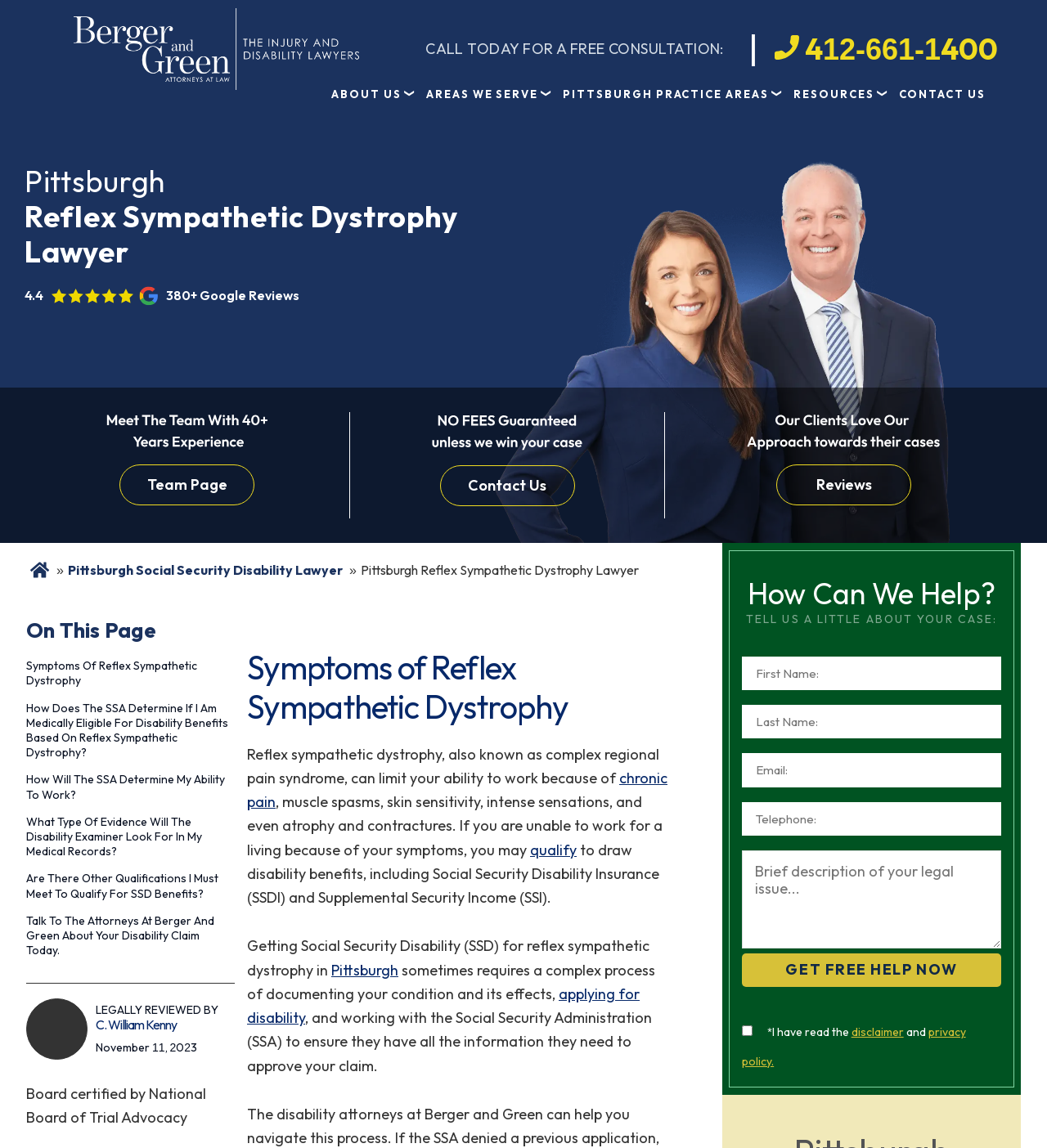Please respond to the question with a concise word or phrase:
What is the phone number to call for a free consultation?

412-661-1400